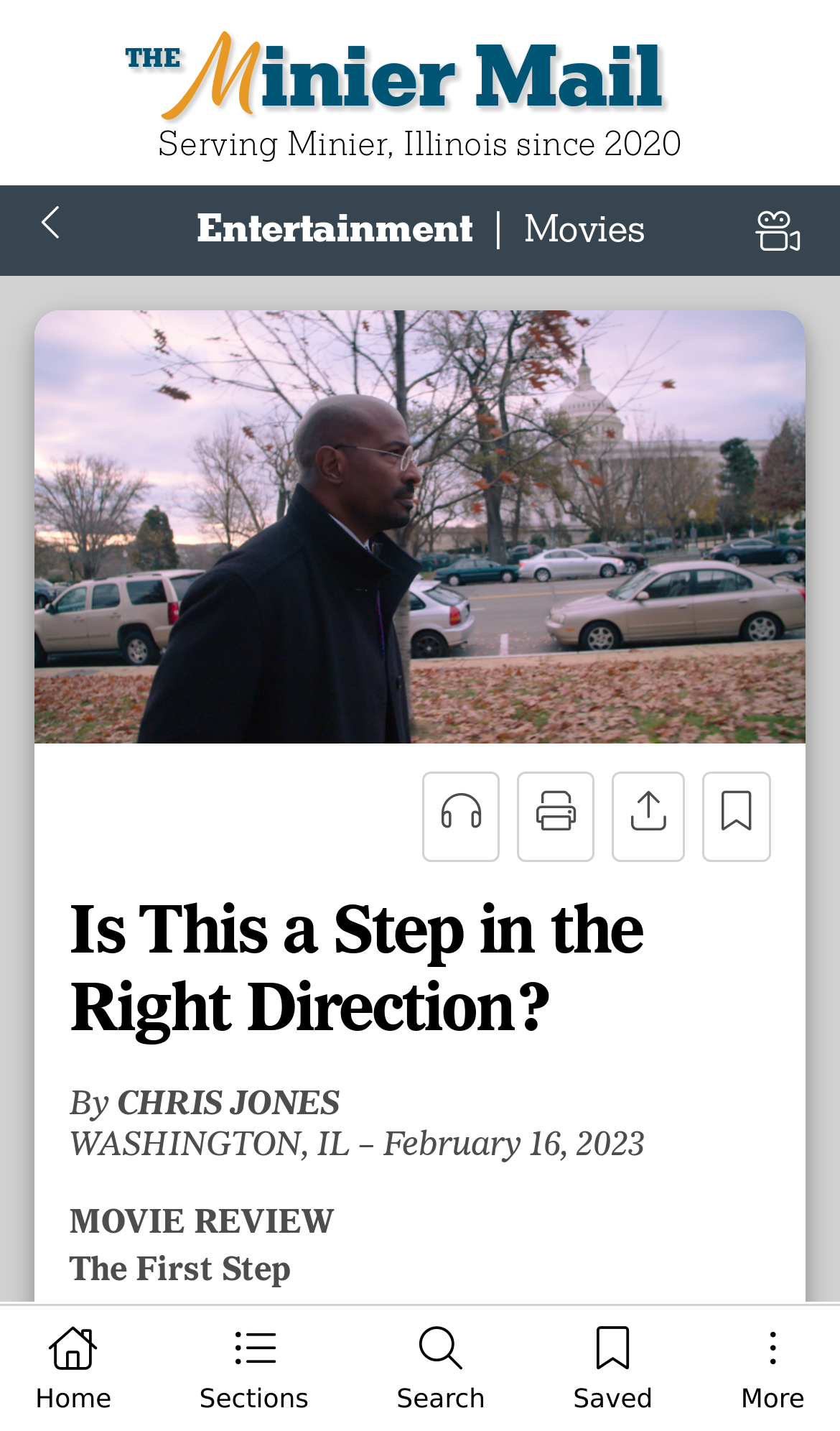Determine the bounding box coordinates of the section I need to click to execute the following instruction: "Click on the Movies link". Provide the coordinates as four float numbers between 0 and 1, i.e., [left, top, right, bottom].

[0.624, 0.143, 0.767, 0.176]